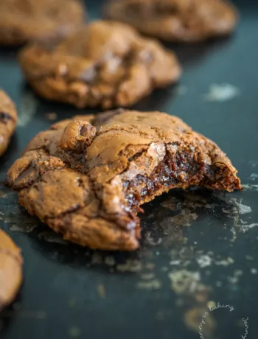Offer a detailed explanation of what is depicted in the image.

This image showcases a delectable assortment of brownie cookies, featuring a rich, fudgy texture that is characteristic of freshly baked treats. One of the cookies prominently displays a bite taken out of it, revealing a gooey, chocolate-filled center that promises indulgence. The warm, dark chocolate color contrasts beautifully with the matte surface of the baking tray, enhancing the inviting appearance of these confections. Perfectly baked to achieve a slightly cracked top, these brownie cookies are ideal for satisfying any sweet craving, especially during cozy gatherings or as an after-meal delight.